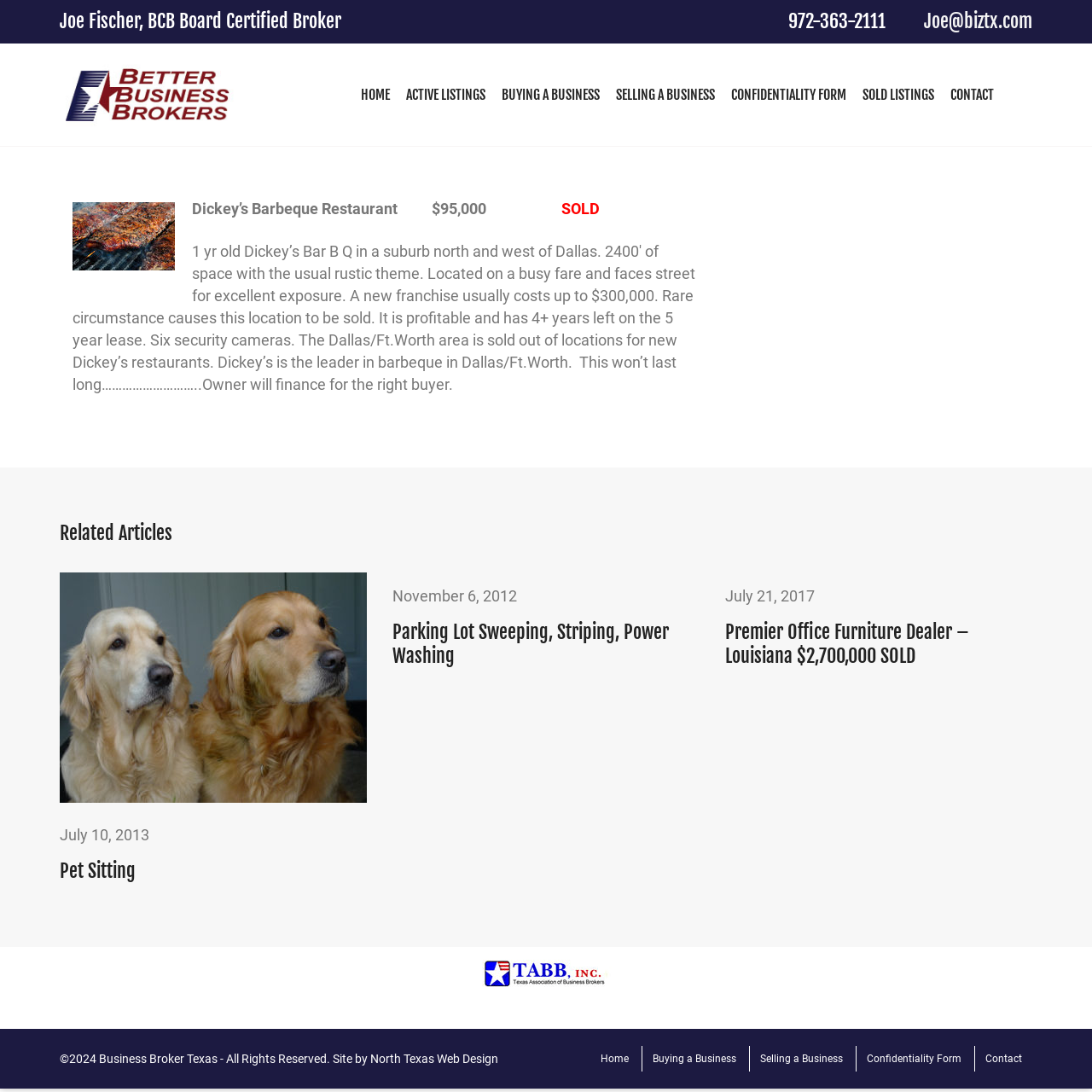Please mark the bounding box coordinates of the area that should be clicked to carry out the instruction: "Visit the 'Business Broker Texas' website".

[0.055, 0.04, 0.217, 0.134]